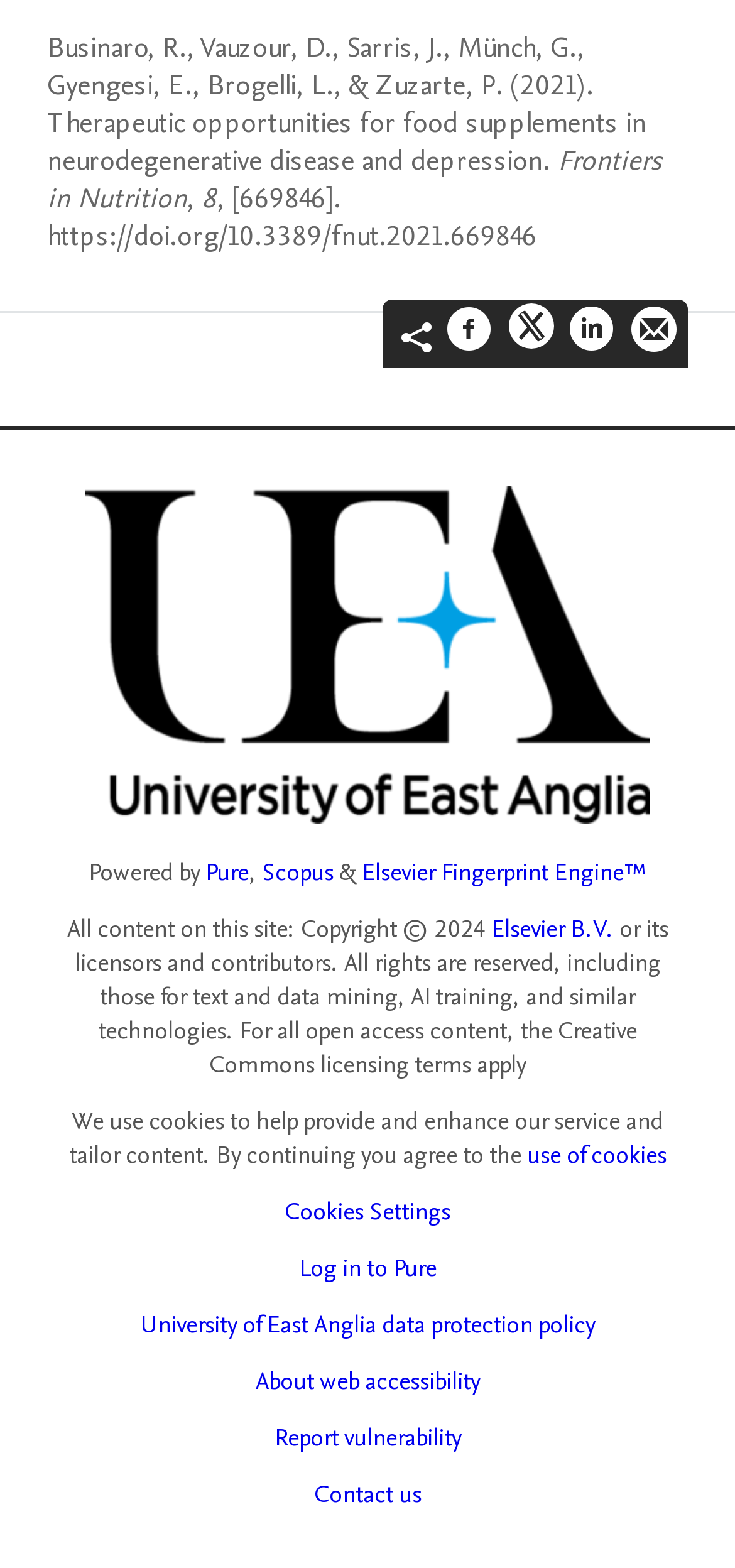What is the copyright year of the website?
Based on the visual, give a brief answer using one word or a short phrase.

2024